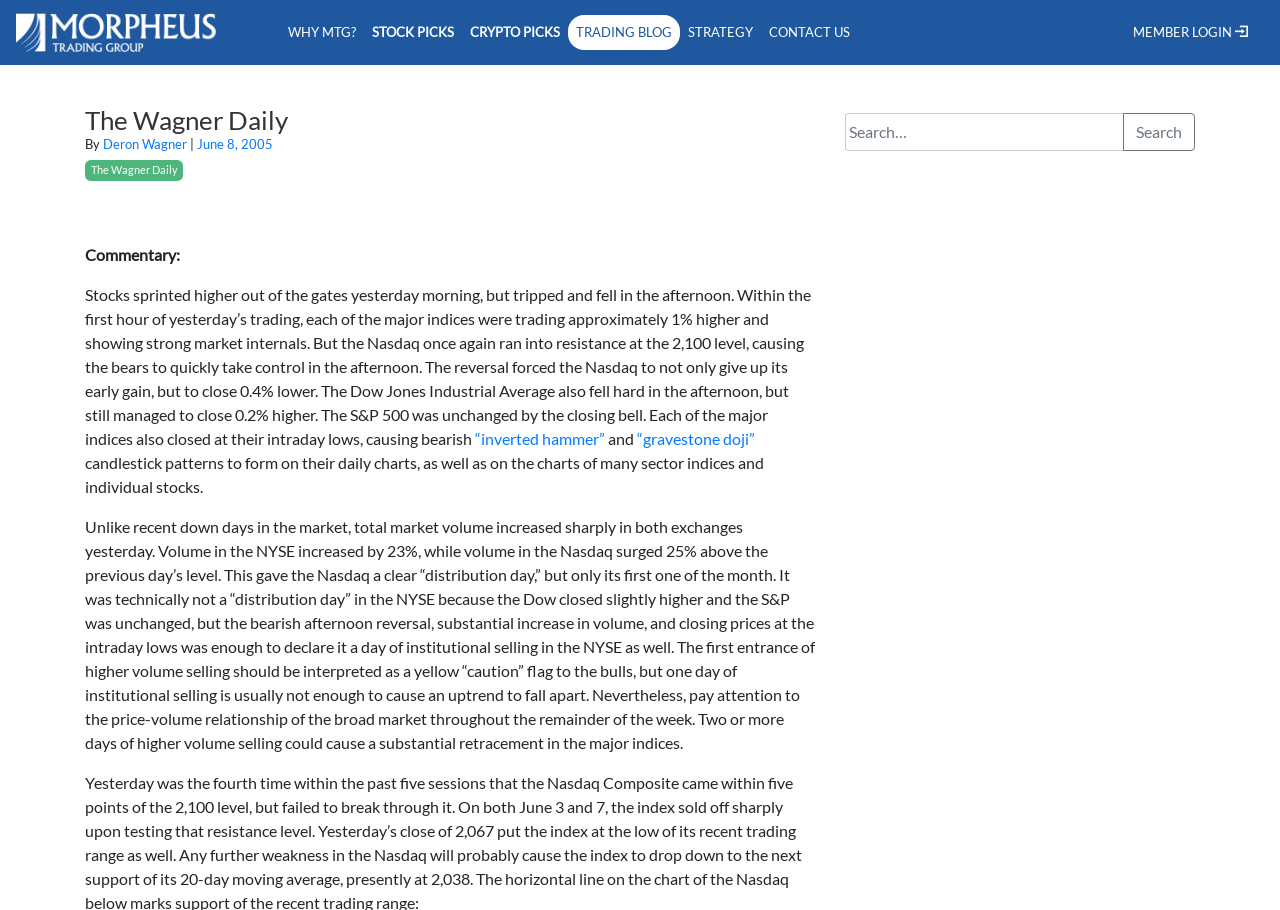Please determine the bounding box coordinates of the element to click on in order to accomplish the following task: "Search for something". Ensure the coordinates are four float numbers ranging from 0 to 1, i.e., [left, top, right, bottom].

[0.66, 0.124, 0.934, 0.166]